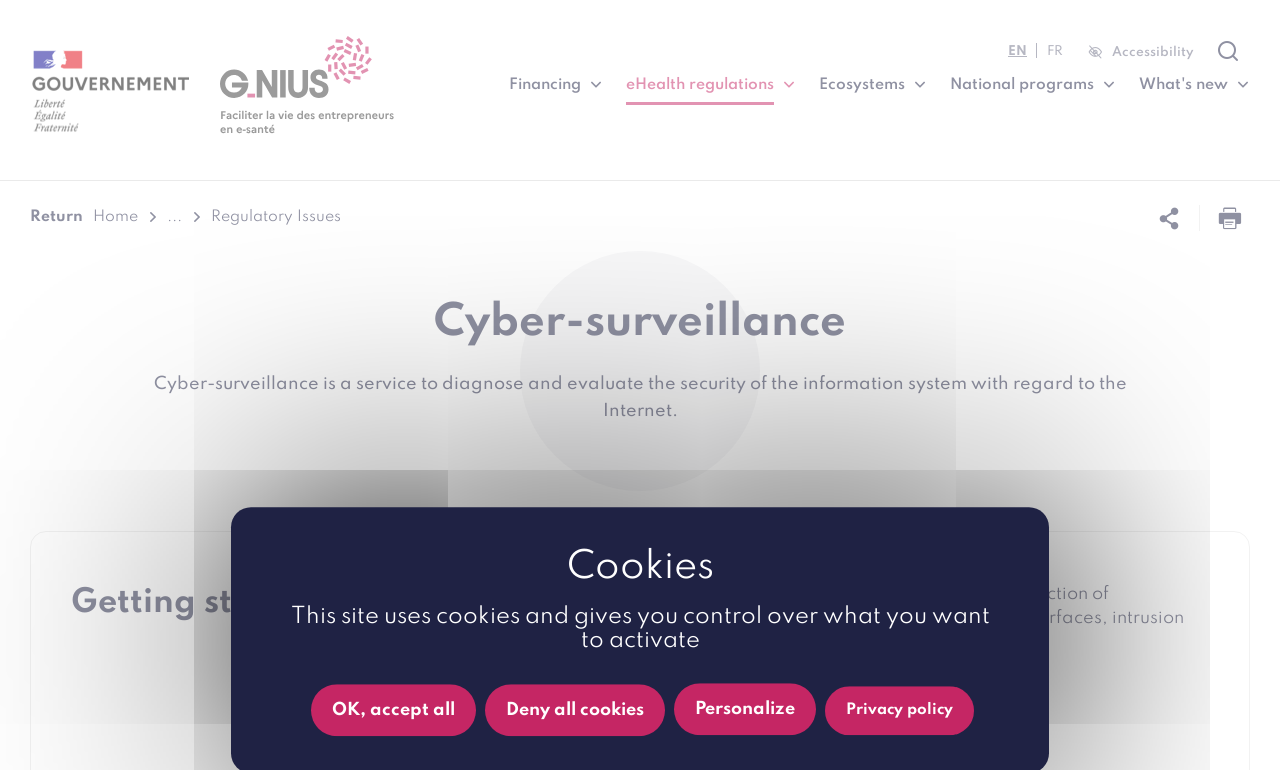Refer to the image and provide an in-depth answer to the question:
What is the function of the 'Personalize' button?

The 'Personalize' button is located in the cookies management panel, and when clicked, it opens a modal window. This suggests that the button allows users to personalize their cookie settings.